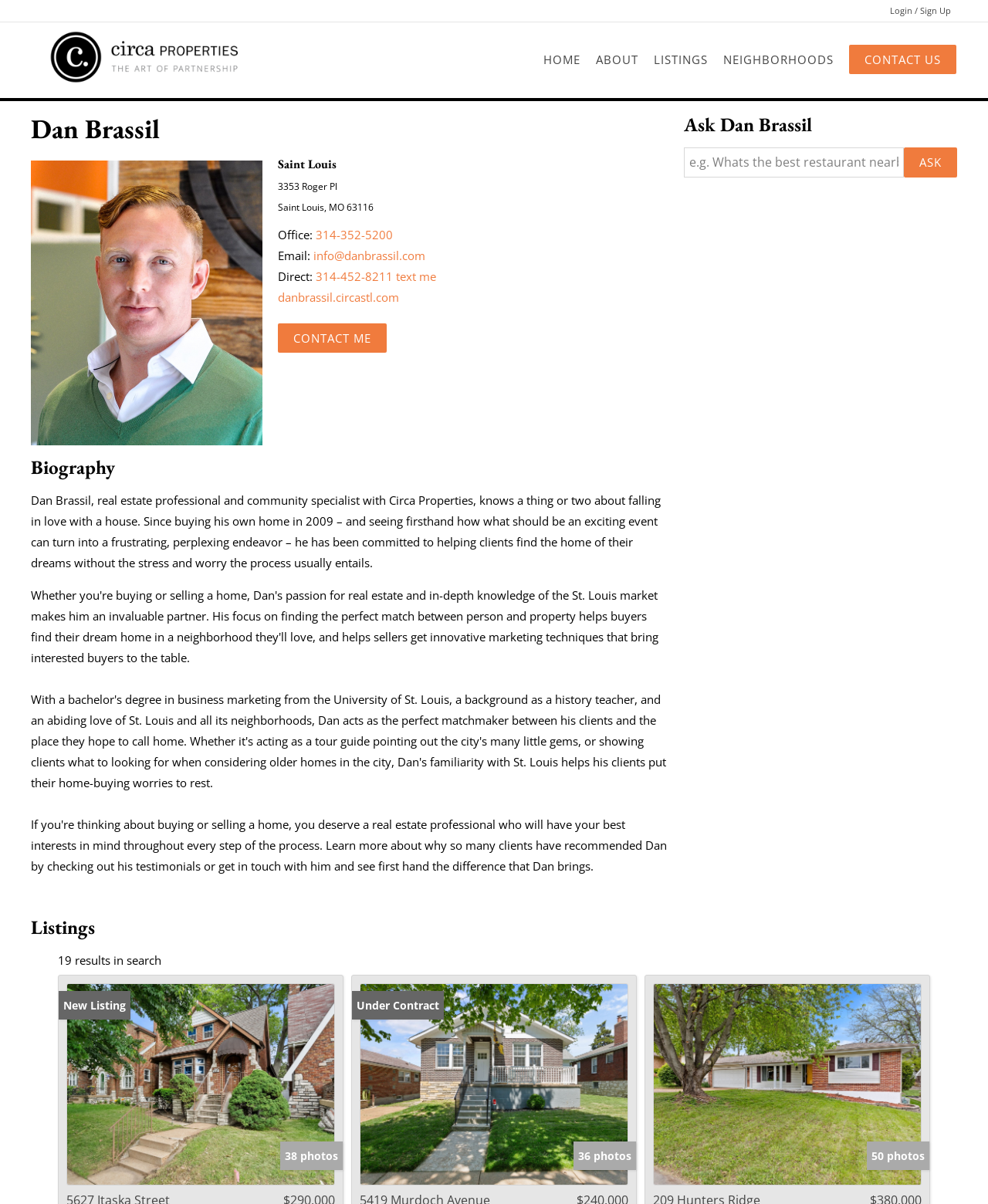Provide the bounding box coordinates of the section that needs to be clicked to accomplish the following instruction: "Click on Login / Sign Up."

[0.901, 0.004, 0.962, 0.013]